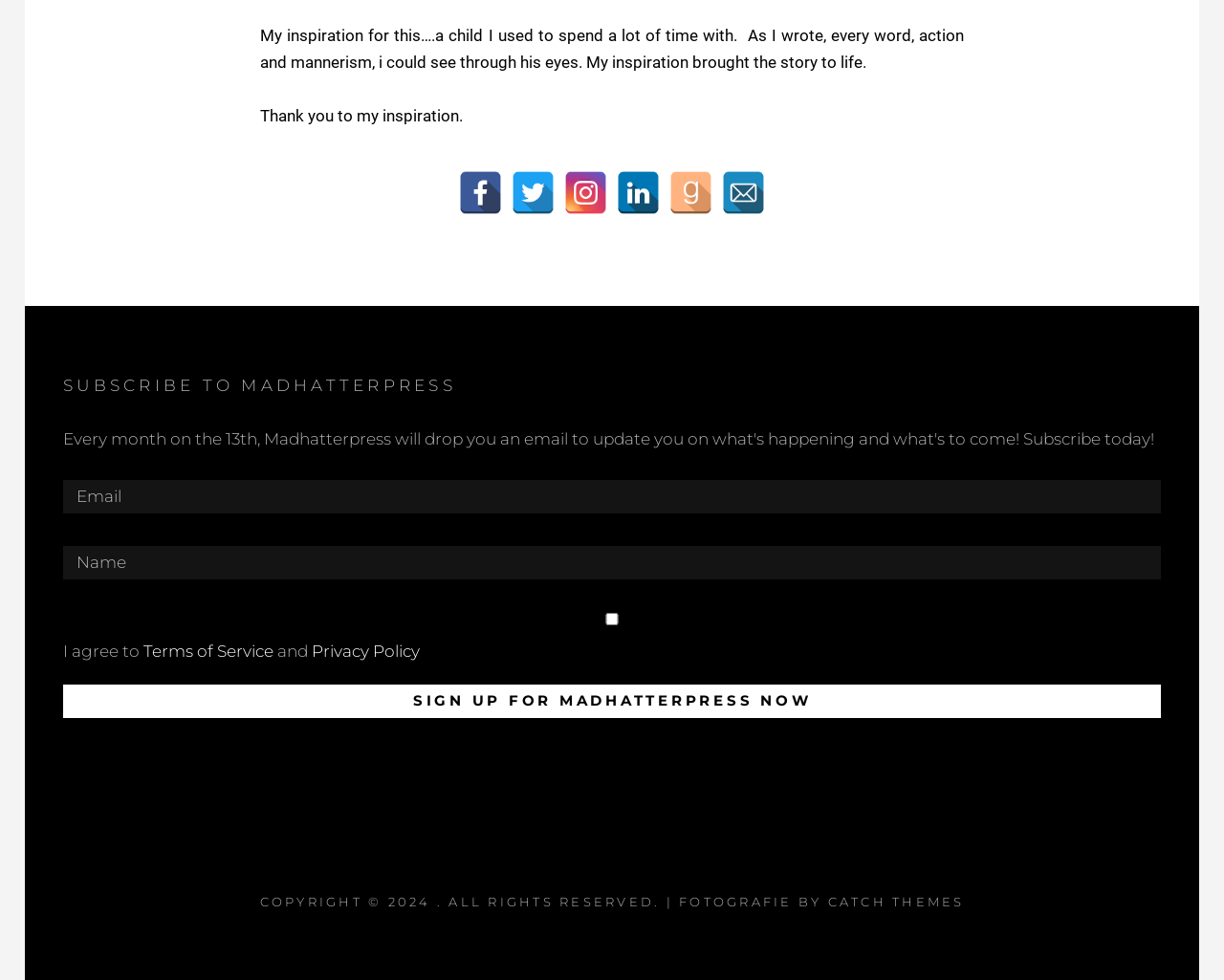Please specify the bounding box coordinates in the format (top-left x, top-left y, bottom-right x, bottom-right y), with all values as floating point numbers between 0 and 1. Identify the bounding box of the UI element described by: Privacy Policy

[0.255, 0.655, 0.343, 0.674]